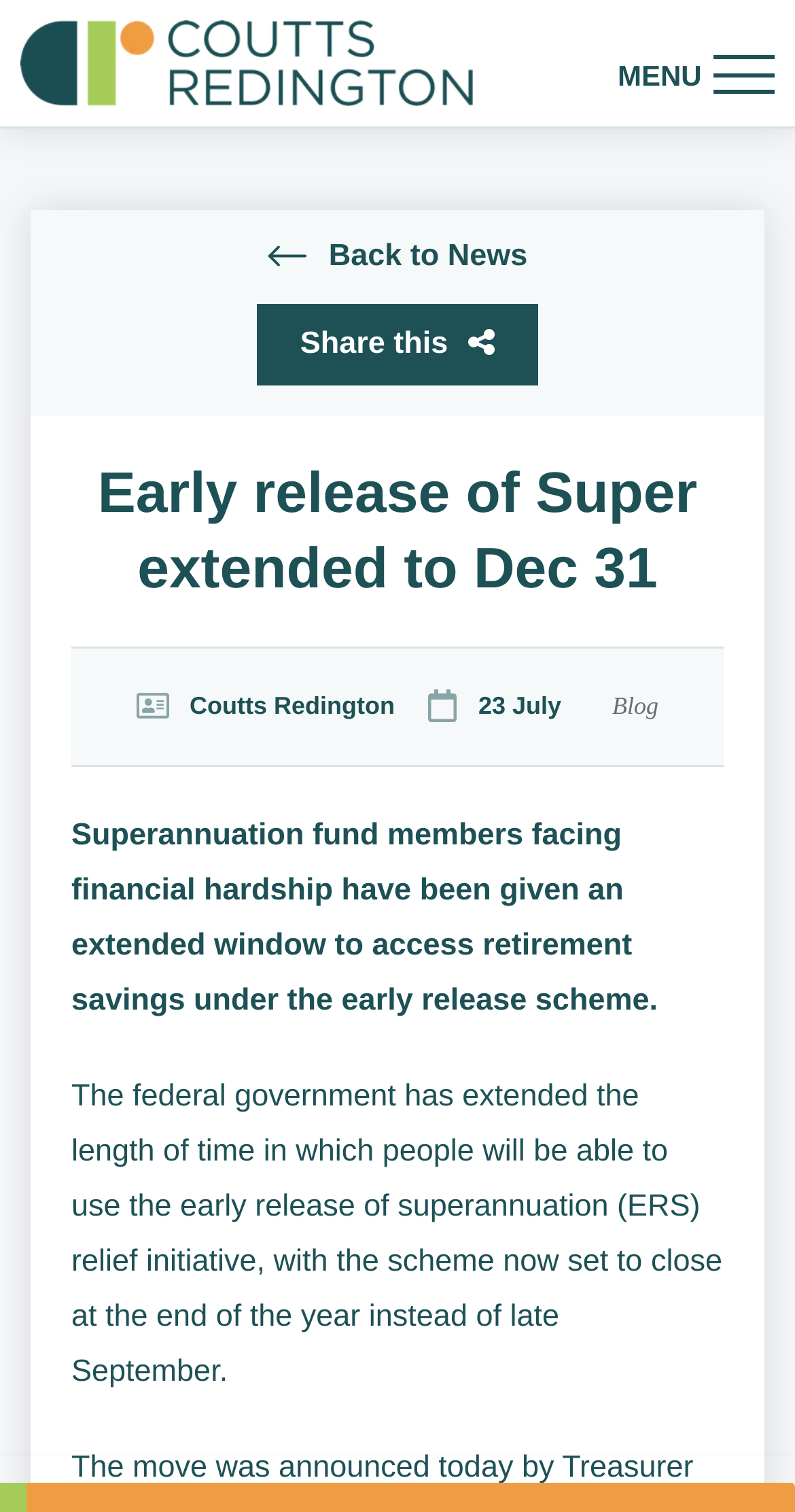Answer succinctly with a single word or phrase:
What is the topic of the article?

Early release of Super